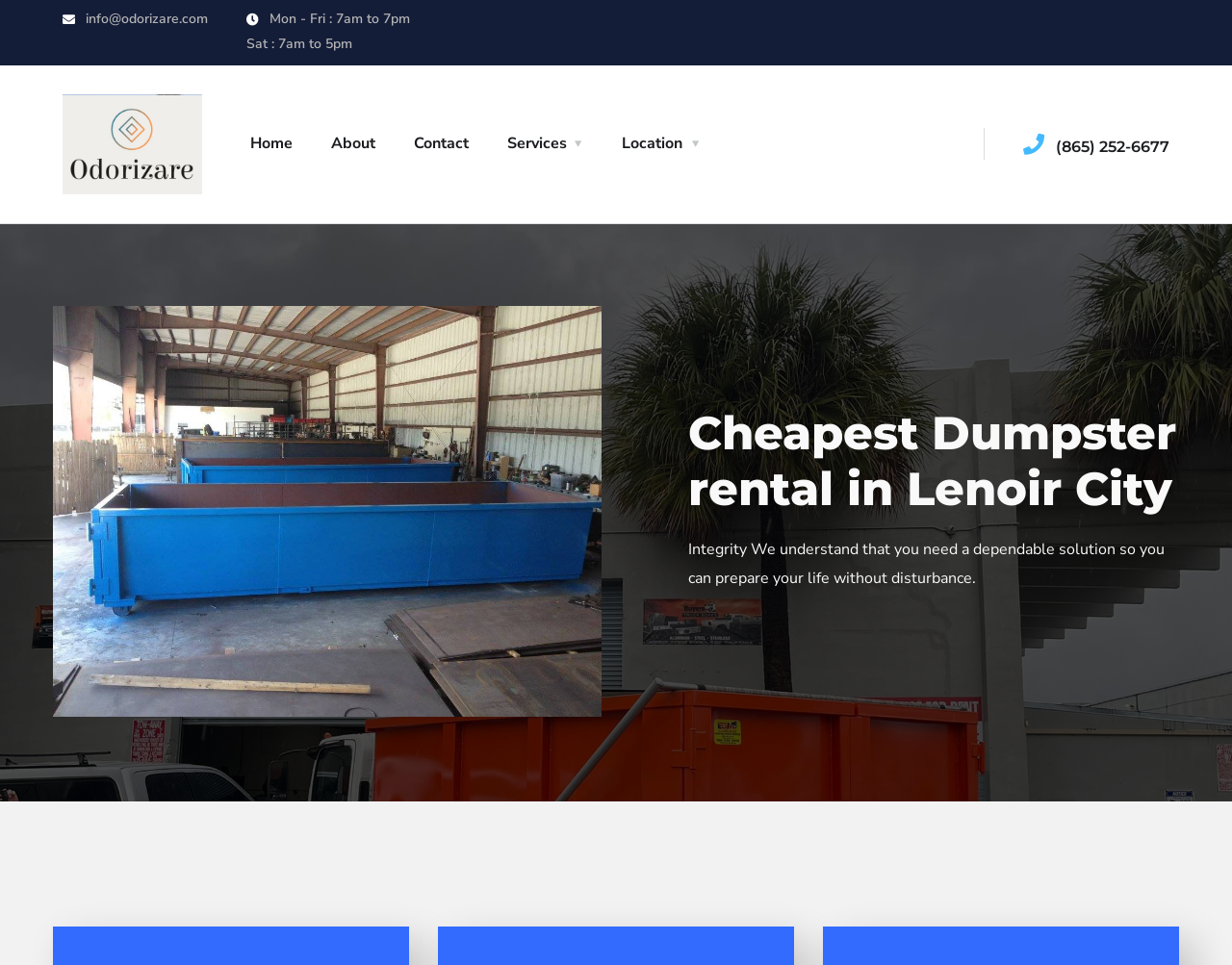How many navigation links are there?
Please provide a single word or phrase answer based on the image.

5